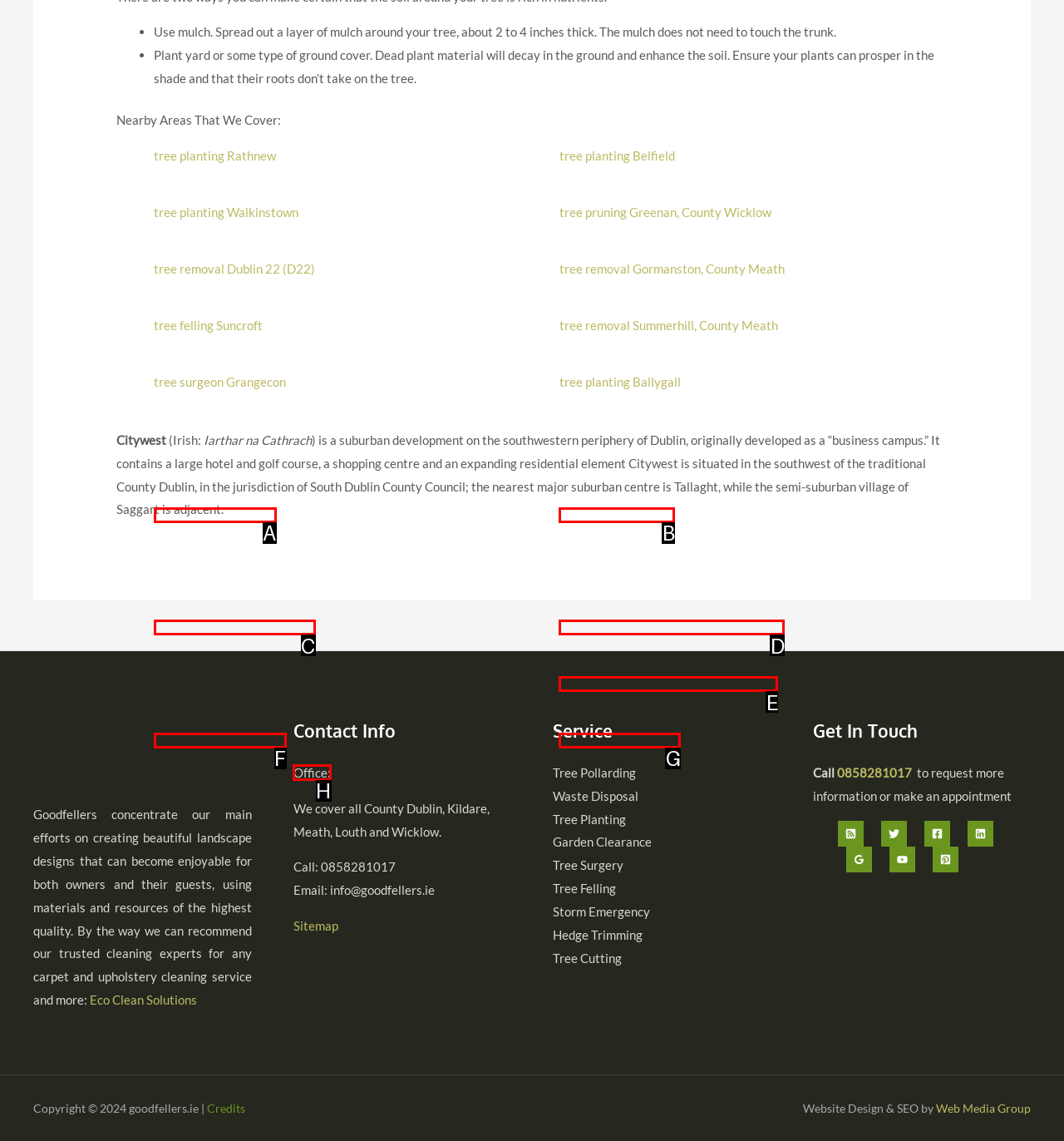Specify which element within the red bounding boxes should be clicked for this task: Get in touch with the office Respond with the letter of the correct option.

H